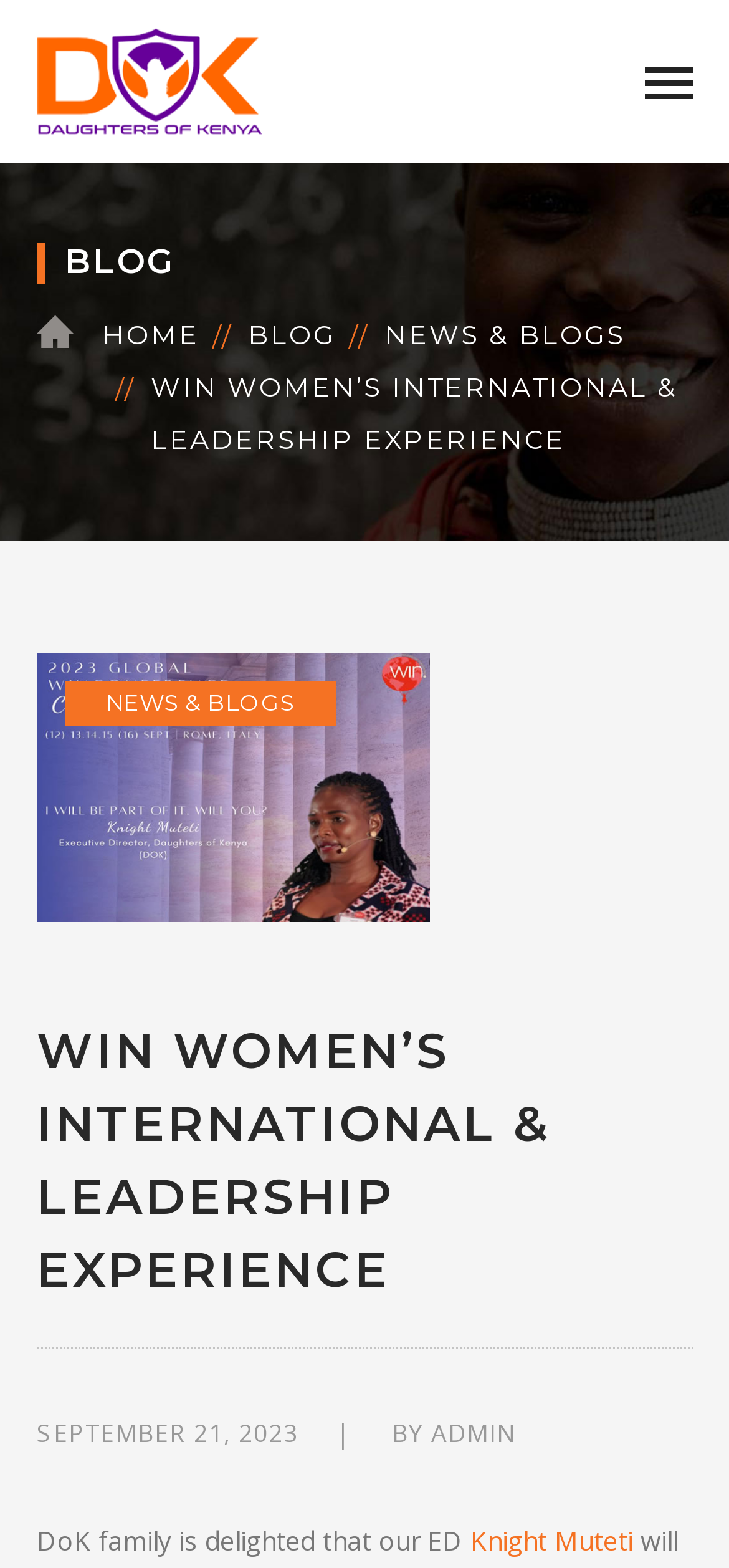Provide your answer to the question using just one word or phrase: What is the date of the latest article?

SEPTEMBER 21, 2023